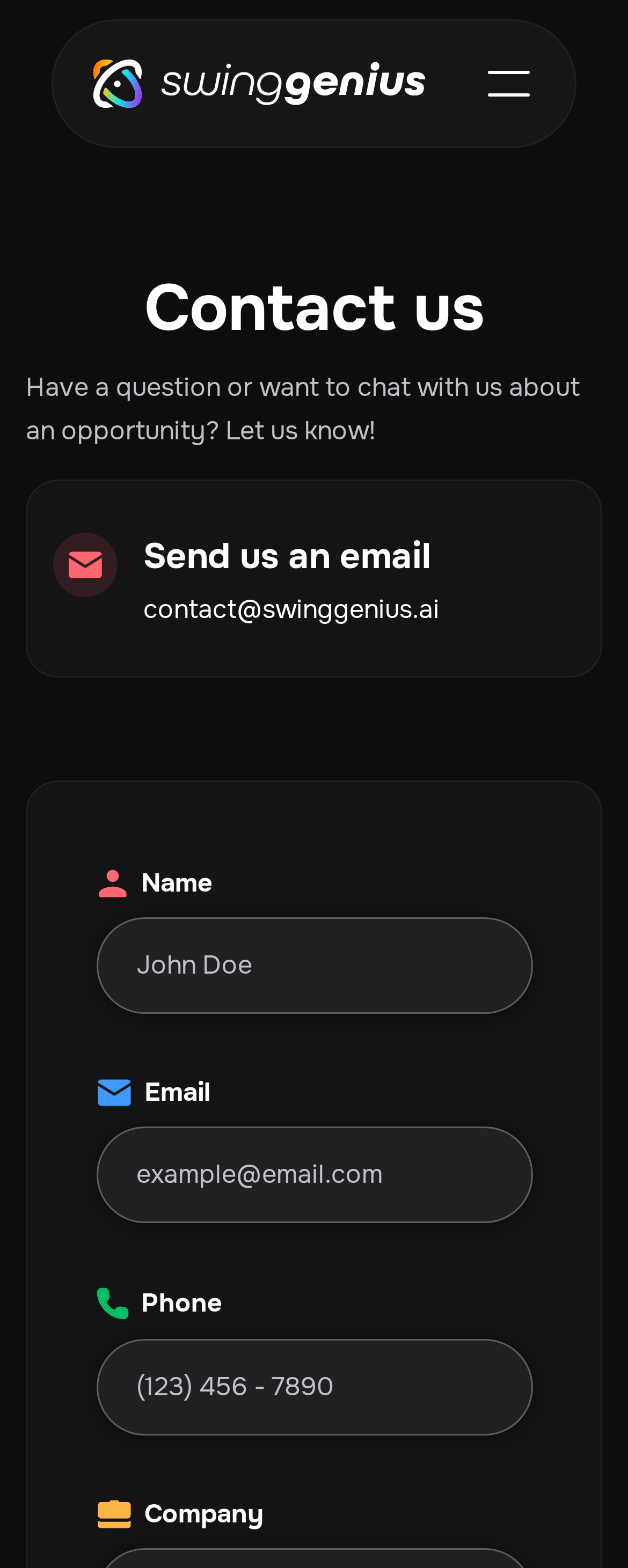Find the bounding box of the element with the following description: "October 31, 2004". The coordinates must be four float numbers between 0 and 1, formatted as [left, top, right, bottom].

None